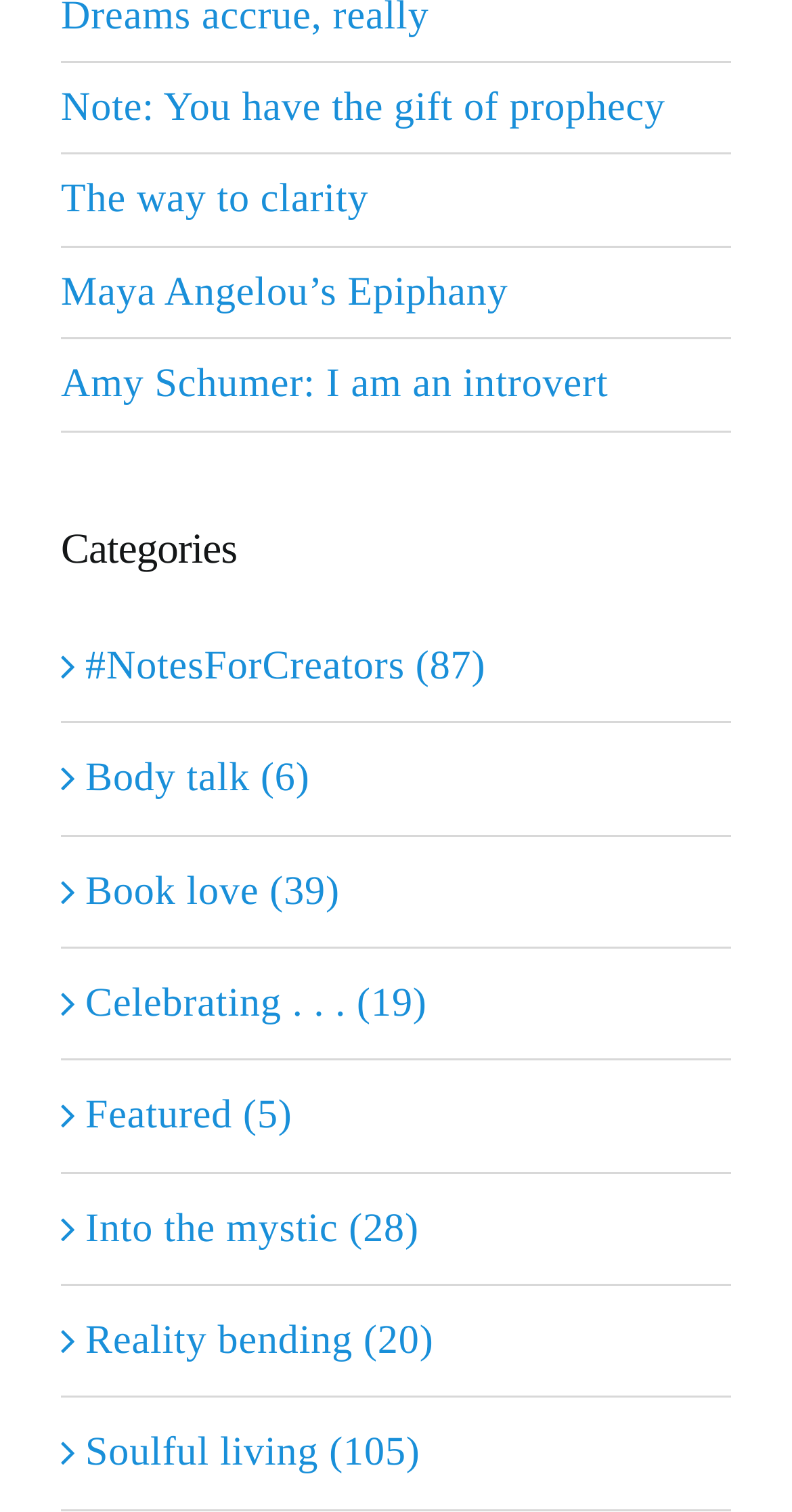Given the following UI element description: "#NotesForCreators (87)", find the bounding box coordinates in the webpage screenshot.

[0.108, 0.417, 0.897, 0.464]